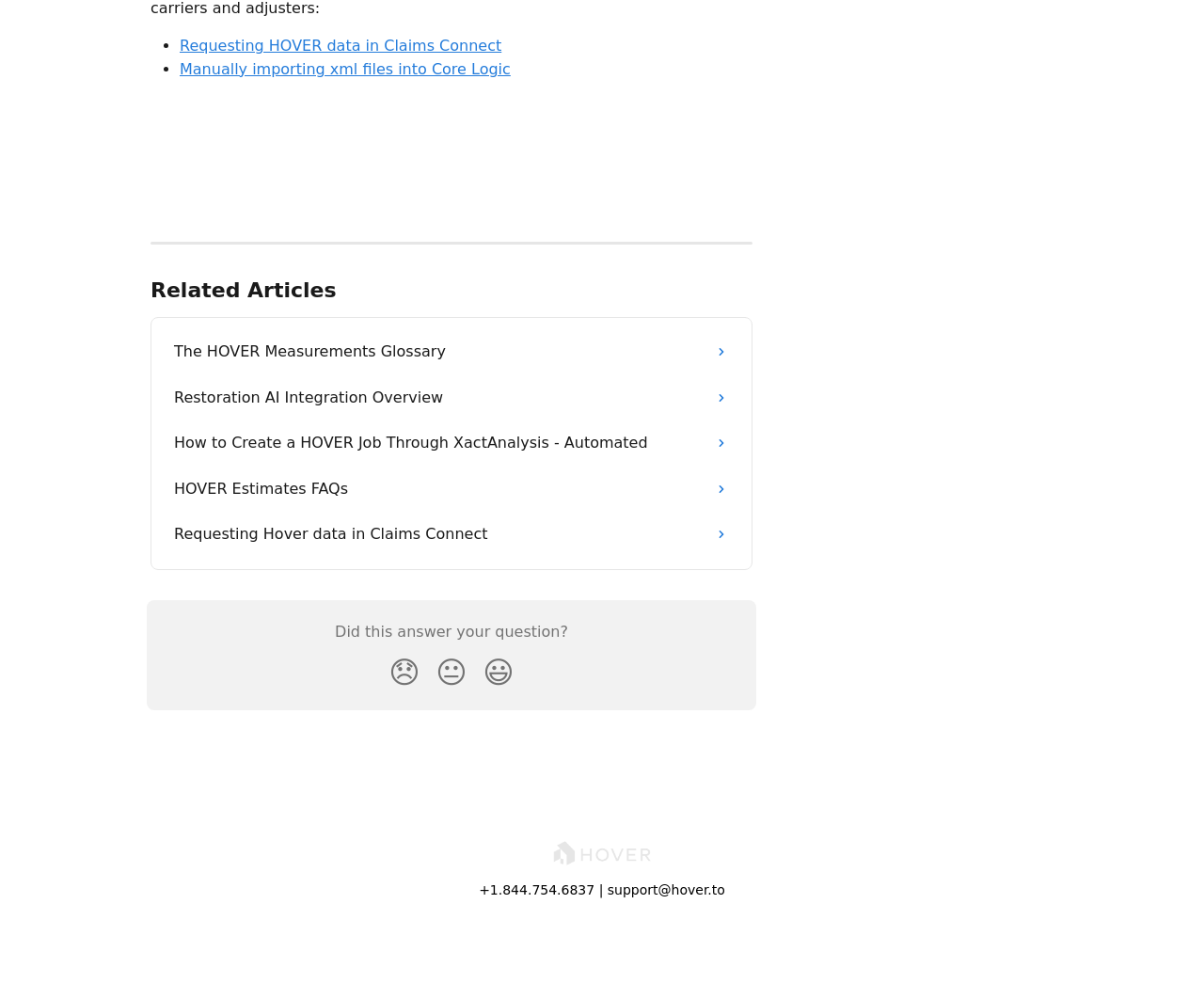Identify the bounding box coordinates of the element that should be clicked to fulfill this task: "Click on 'The HOVER Measurements Glossary'". The coordinates should be provided as four float numbers between 0 and 1, i.e., [left, top, right, bottom].

[0.135, 0.33, 0.615, 0.375]